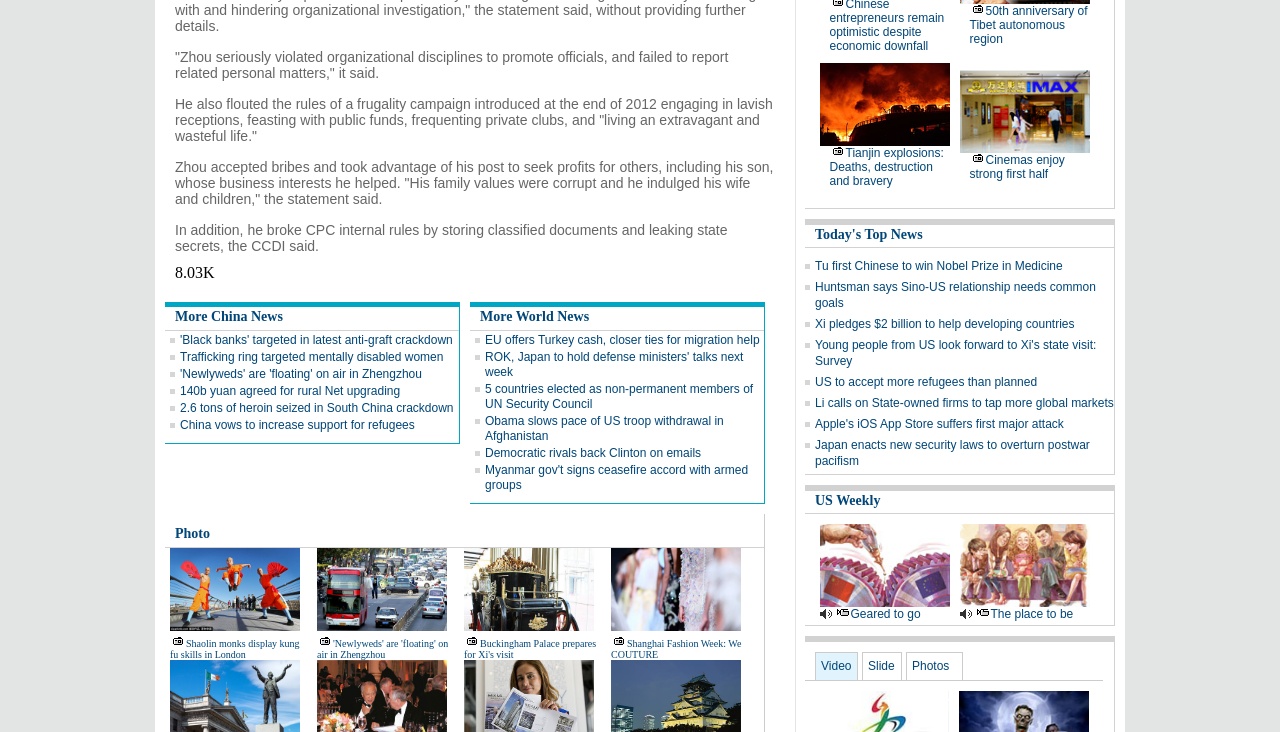Determine the bounding box coordinates for the region that must be clicked to execute the following instruction: "Click on 'Young people from US look forward to Xi's state visit: Survey'".

[0.637, 0.462, 0.857, 0.503]